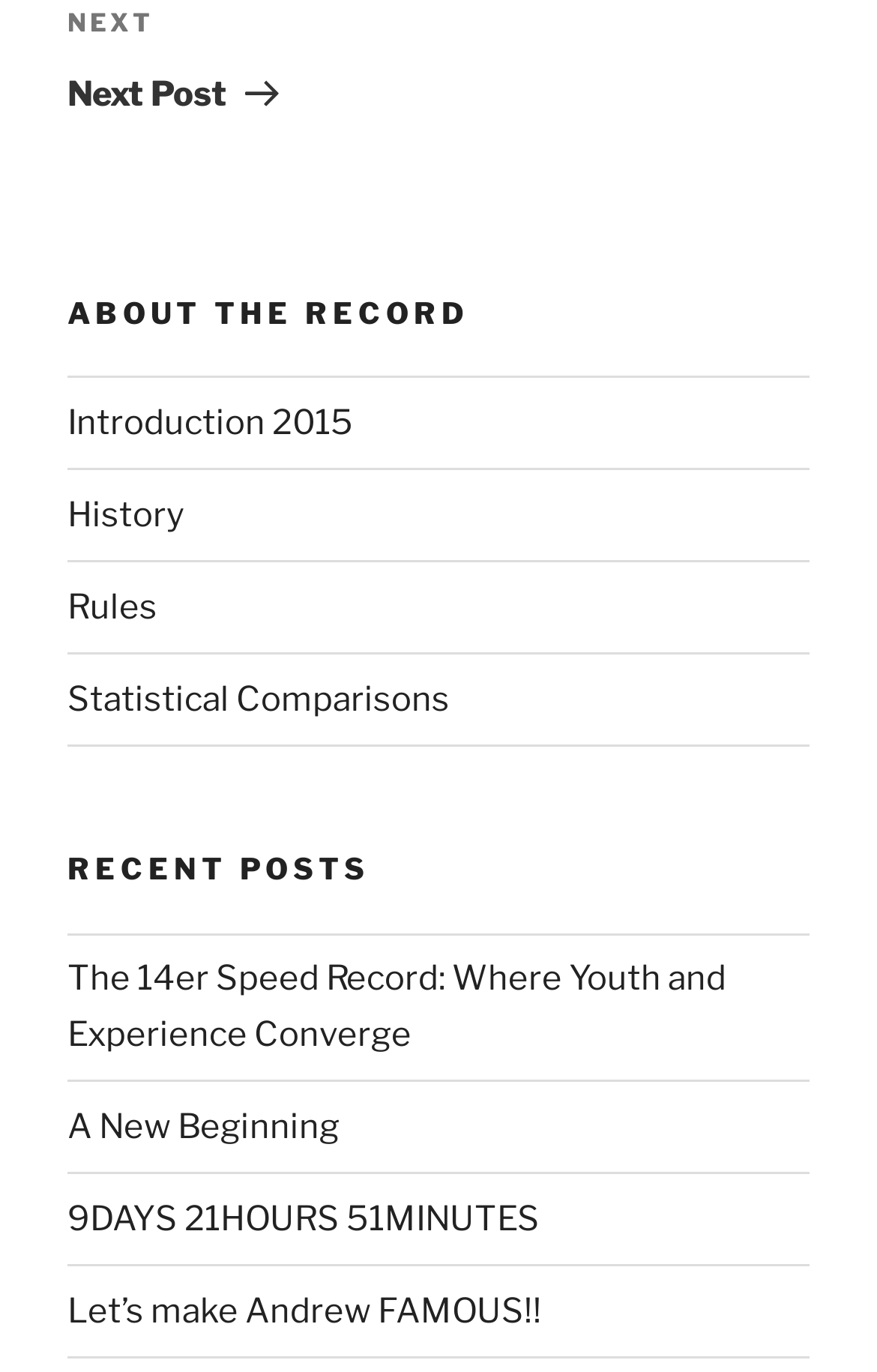Show the bounding box coordinates for the element that needs to be clicked to execute the following instruction: "check out the post about making Andrew famous". Provide the coordinates in the form of four float numbers between 0 and 1, i.e., [left, top, right, bottom].

[0.077, 0.94, 0.618, 0.97]